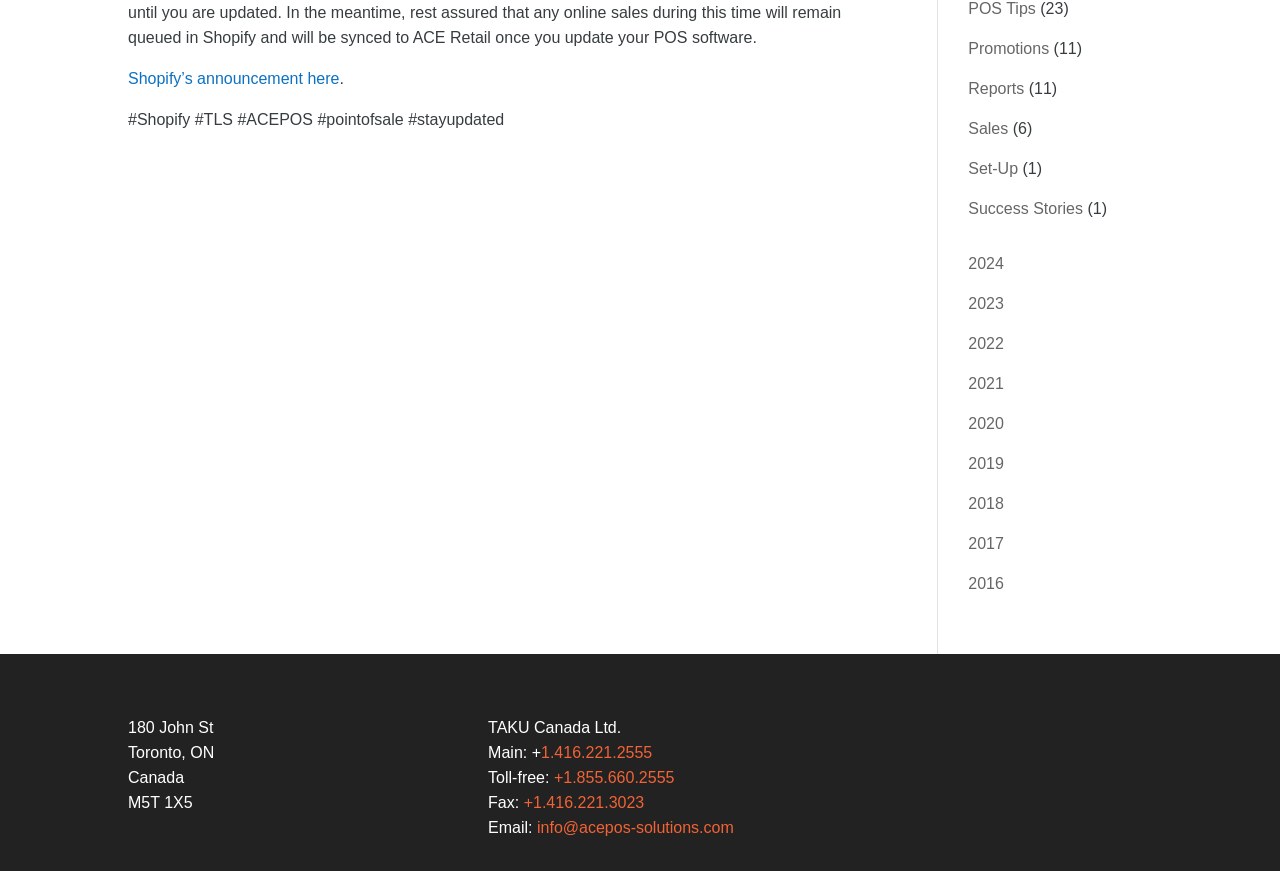Identify the bounding box for the described UI element: "Reports".

[0.756, 0.092, 0.8, 0.111]